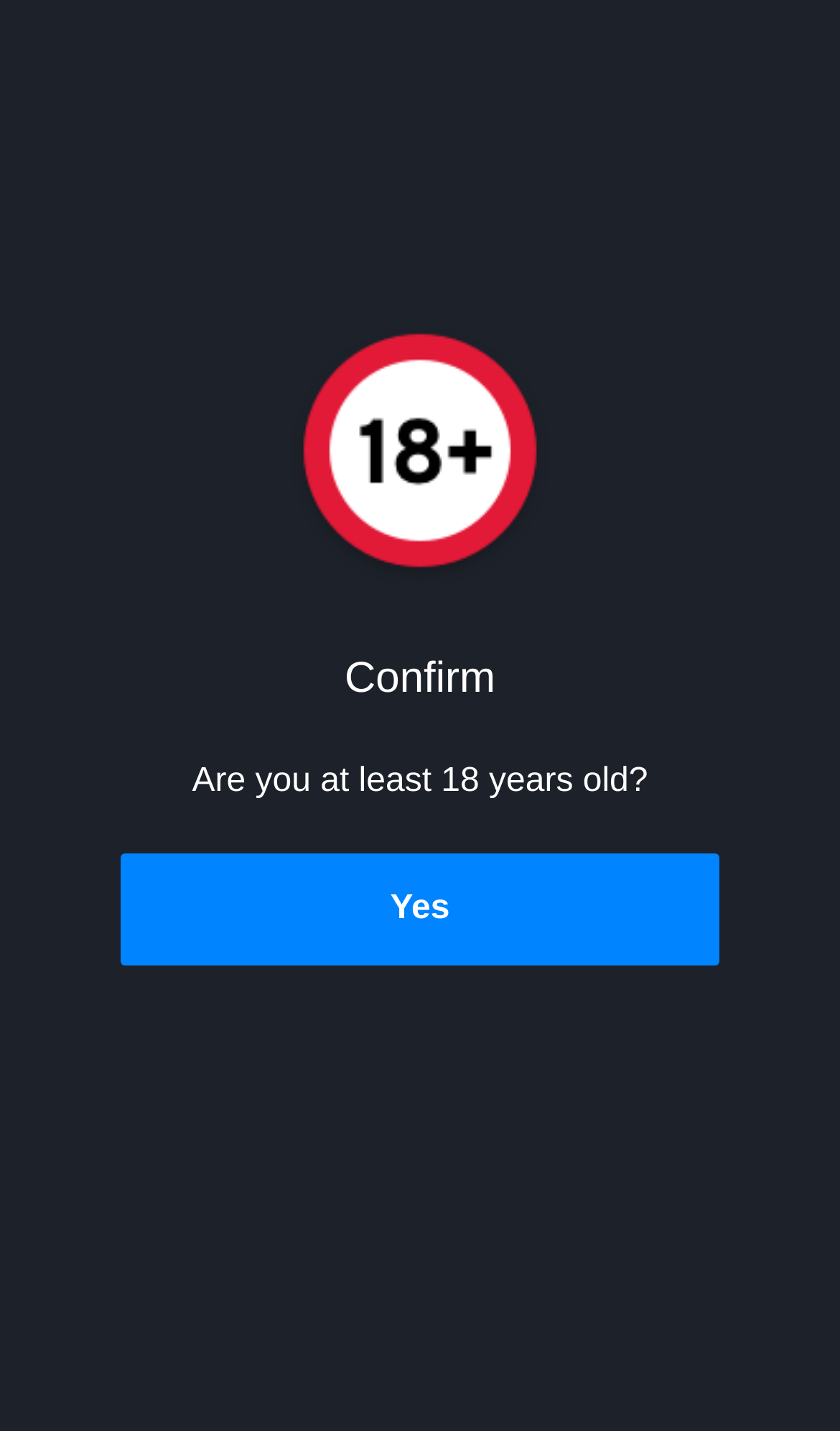What is the purpose of the 'Yes' button?
Provide a one-word or short-phrase answer based on the image.

To confirm age